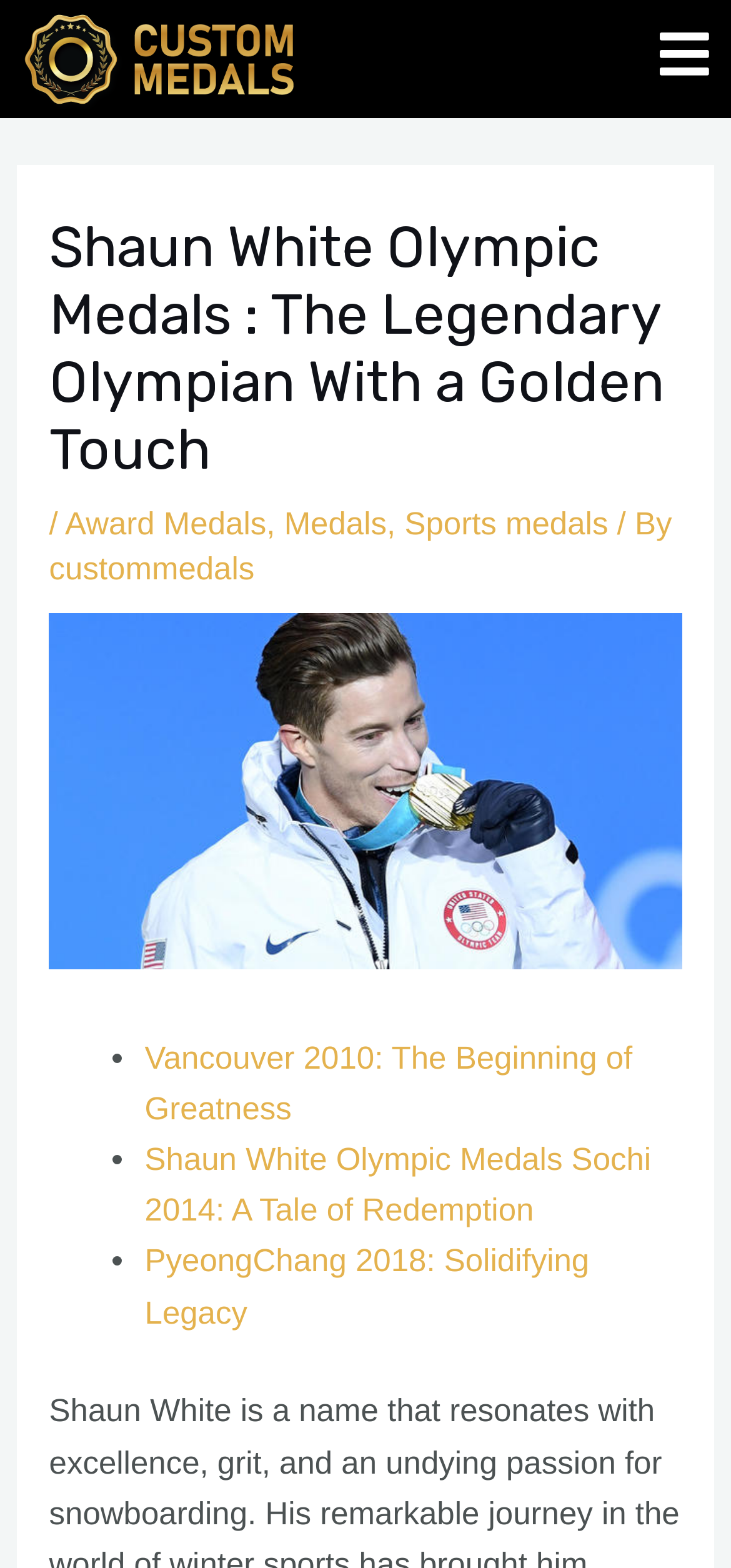What is the title of the main article?
Use the image to give a comprehensive and detailed response to the question.

The title of the main article is located below the logo and above the navigation links, and it is a heading that reads 'Shaun White Olympic Medals : The Legendary Olympian With a Golden Touch'.